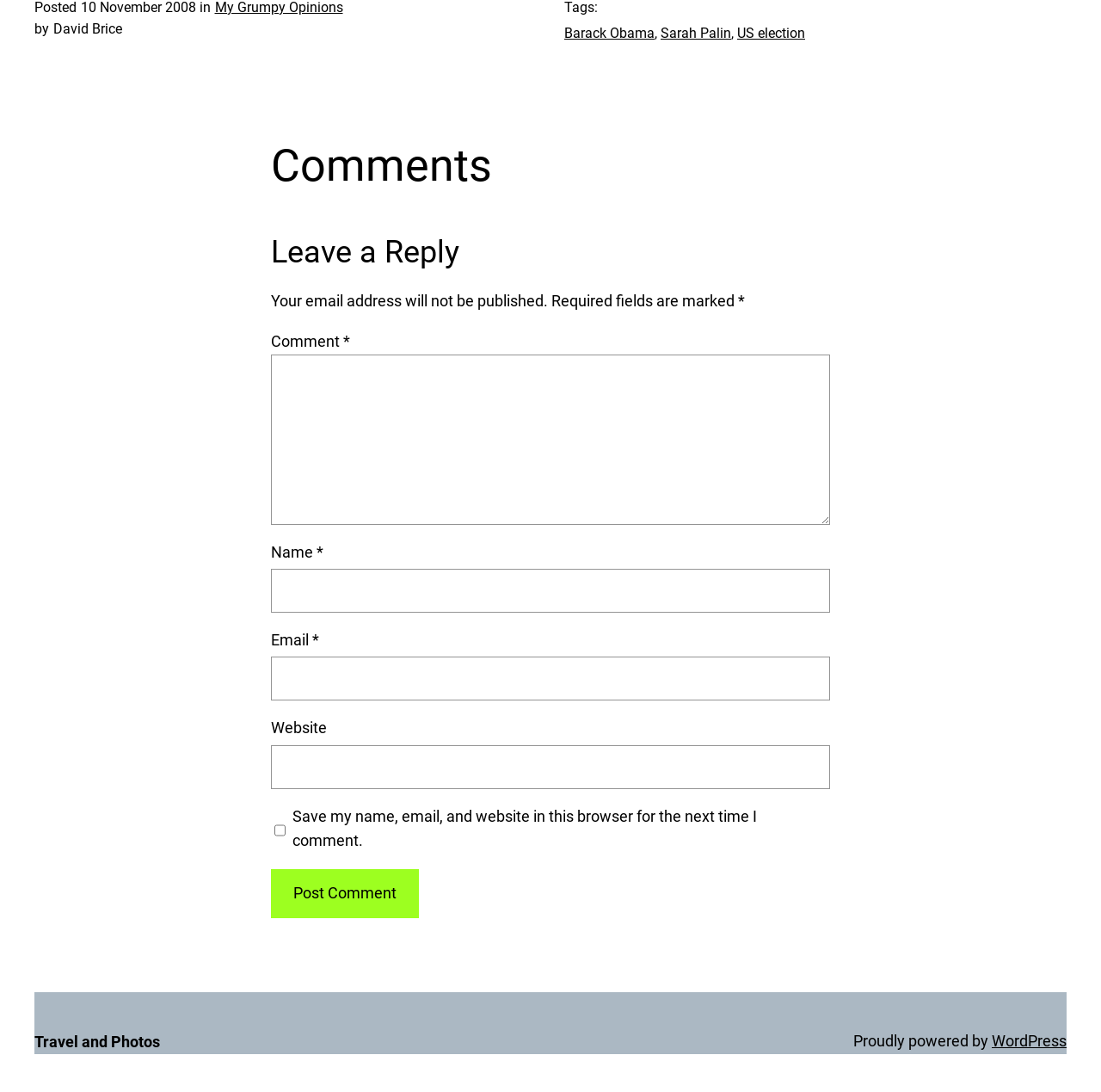Identify the bounding box coordinates for the region to click in order to carry out this instruction: "Enter your name". Provide the coordinates using four float numbers between 0 and 1, formatted as [left, top, right, bottom].

[0.246, 0.521, 0.754, 0.561]